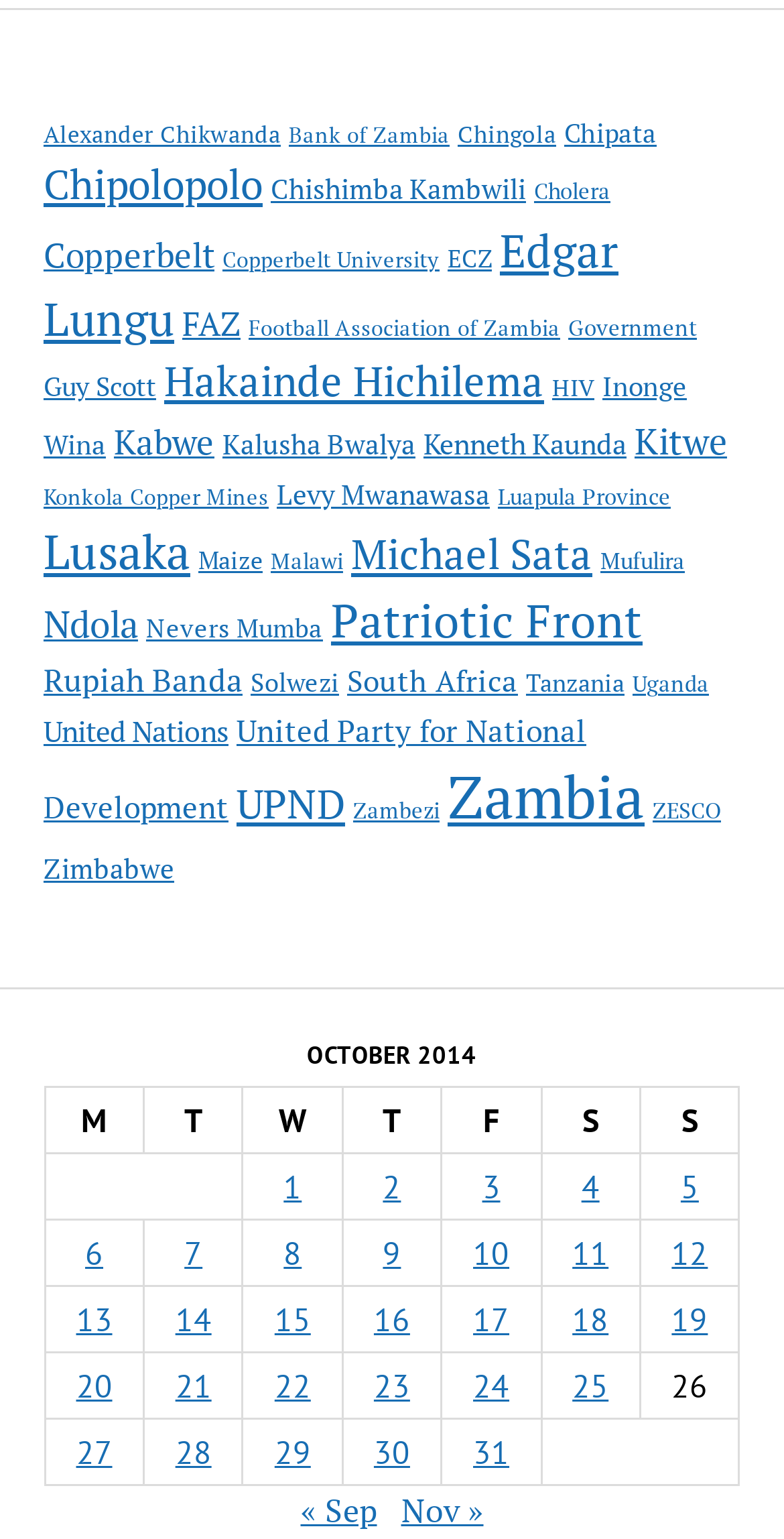How many links are on this webpage?
Relying on the image, give a concise answer in one word or a brief phrase.

30